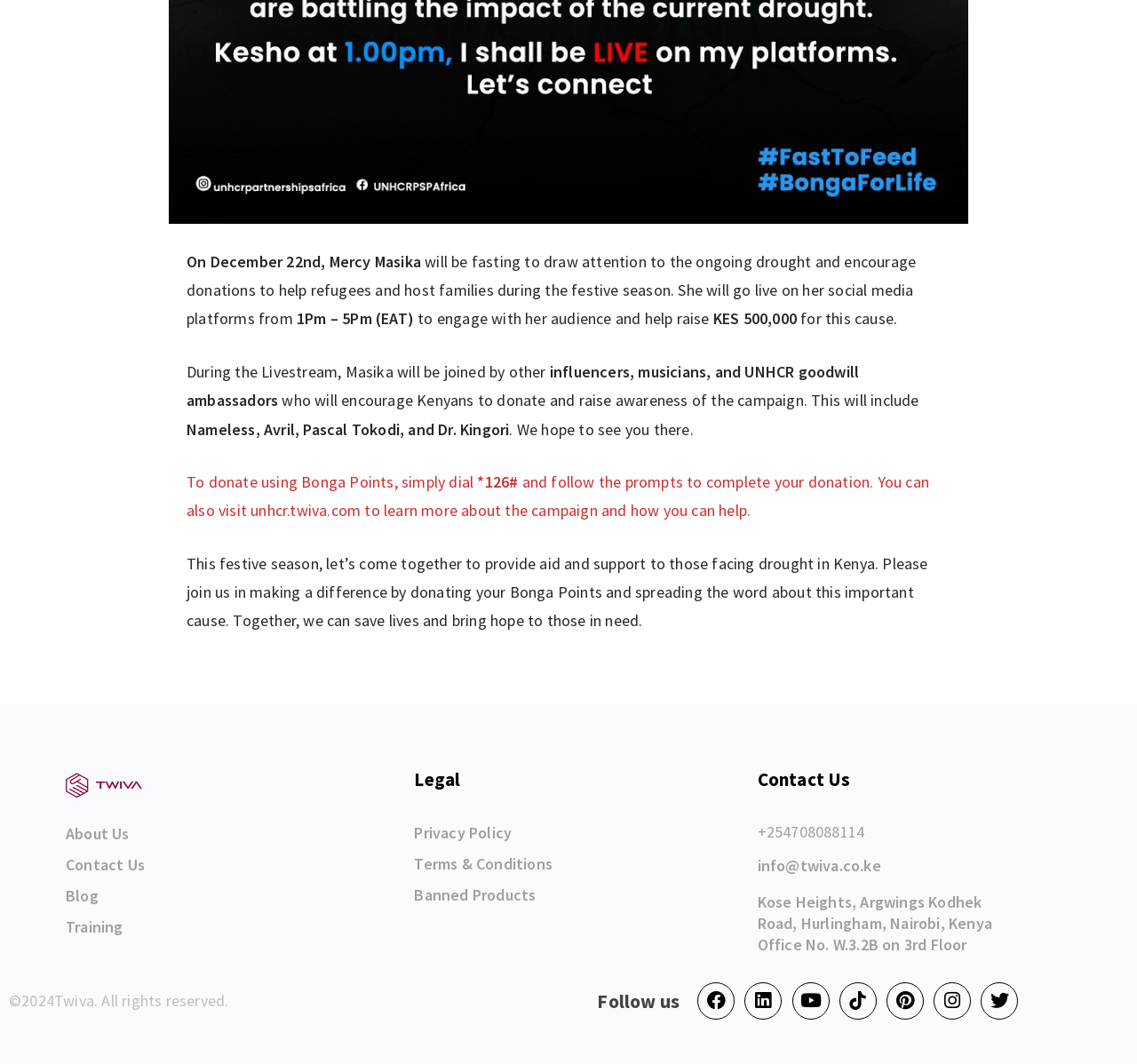Using the format (top-left x, top-left y, bottom-right x, bottom-right y), provide the bounding box coordinates for the described UI element. All values should be floating point numbers between 0 and 1: Linkedin

[0.655, 0.923, 0.688, 0.958]